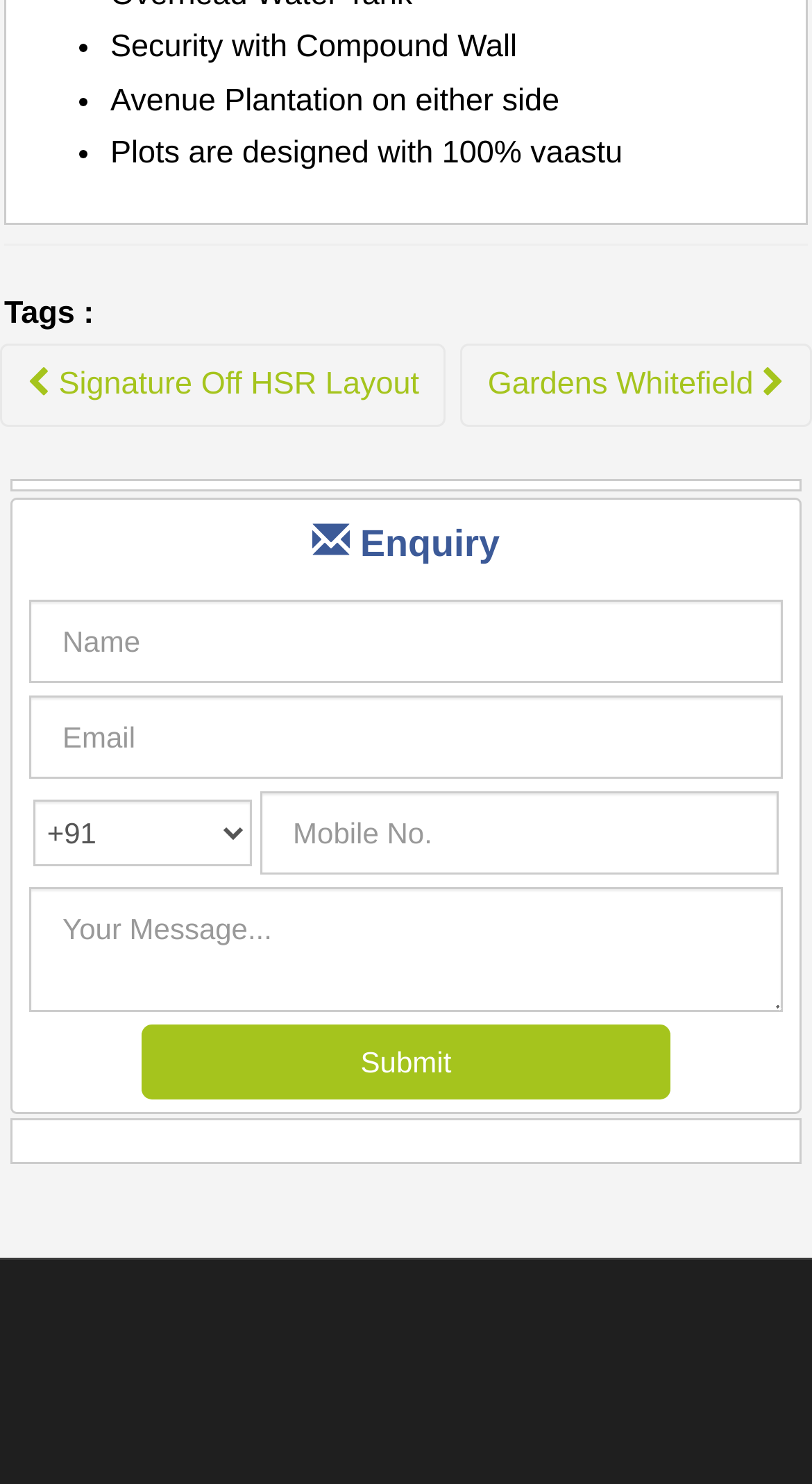Provide a thorough and detailed response to the question by examining the image: 
What is the vaastu feature?

The webpage mentions 'Plots are designed with 100% vaastu' as one of the features, indicating that the plots or properties are designed according to vaastu principles, which is an ancient Indian system of architecture that emphasizes harmony with nature and balance in design.